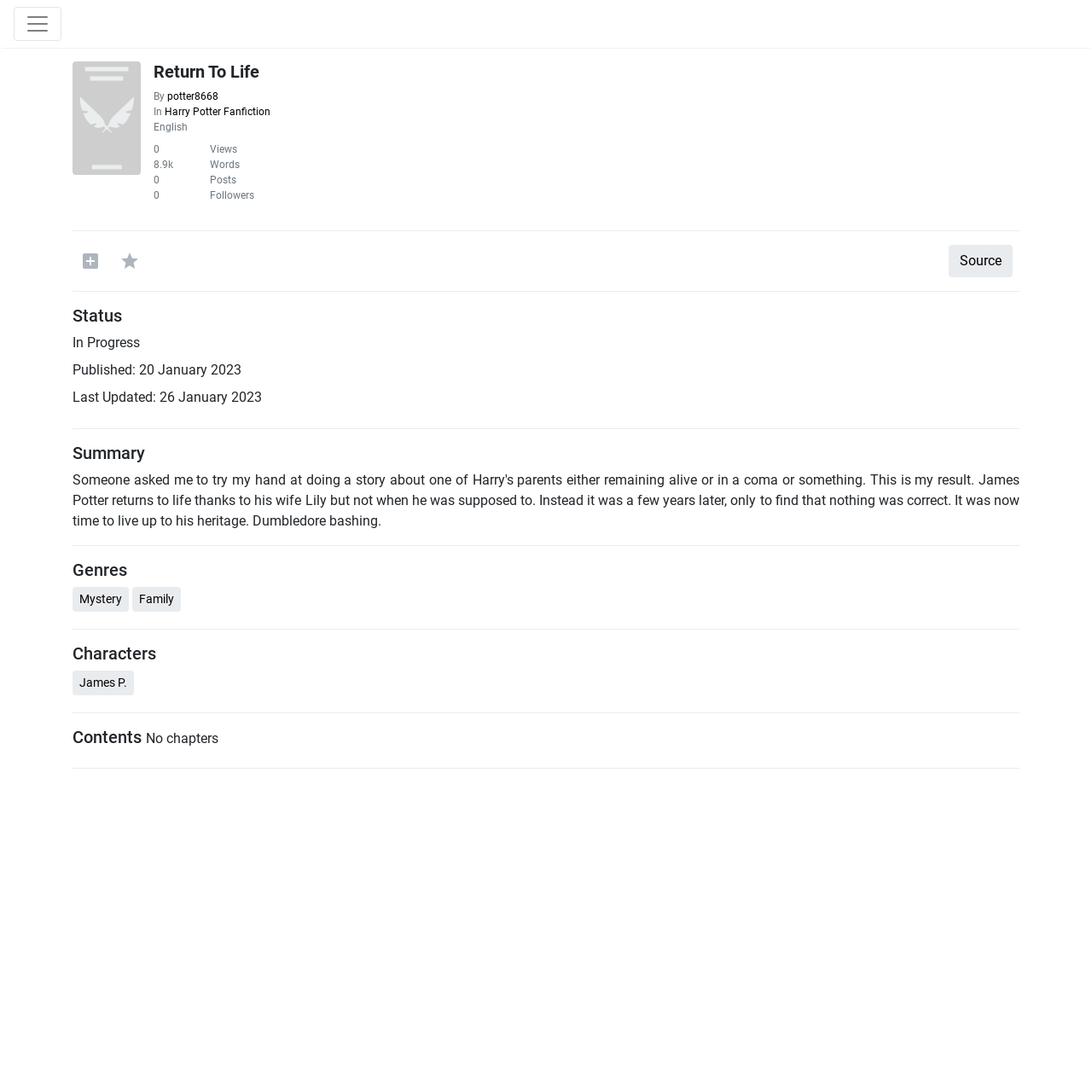Please mark the clickable region by giving the bounding box coordinates needed to complete this instruction: "View the source of the fan fiction".

[0.869, 0.224, 0.927, 0.254]